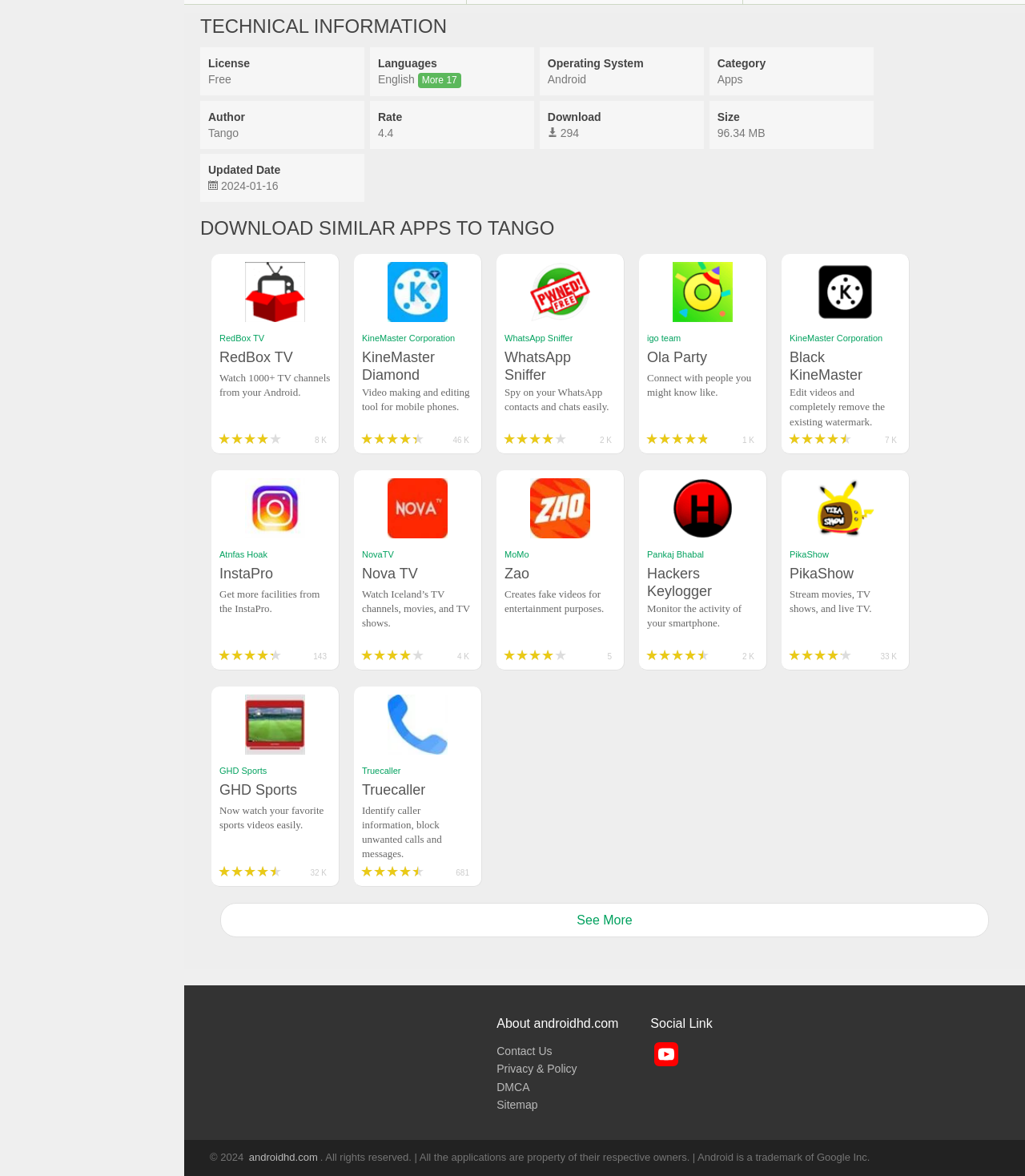Given the description "Privacy & Policy", provide the bounding box coordinates of the corresponding UI element.

[0.485, 0.903, 0.563, 0.914]